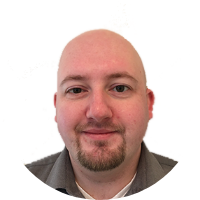What is Mark esteemed for?
Using the information presented in the image, please offer a detailed response to the question.

The caption highlights that Mark is esteemed for his strong communication skills and meticulous attention to detail, which are valuable assets in his profession.